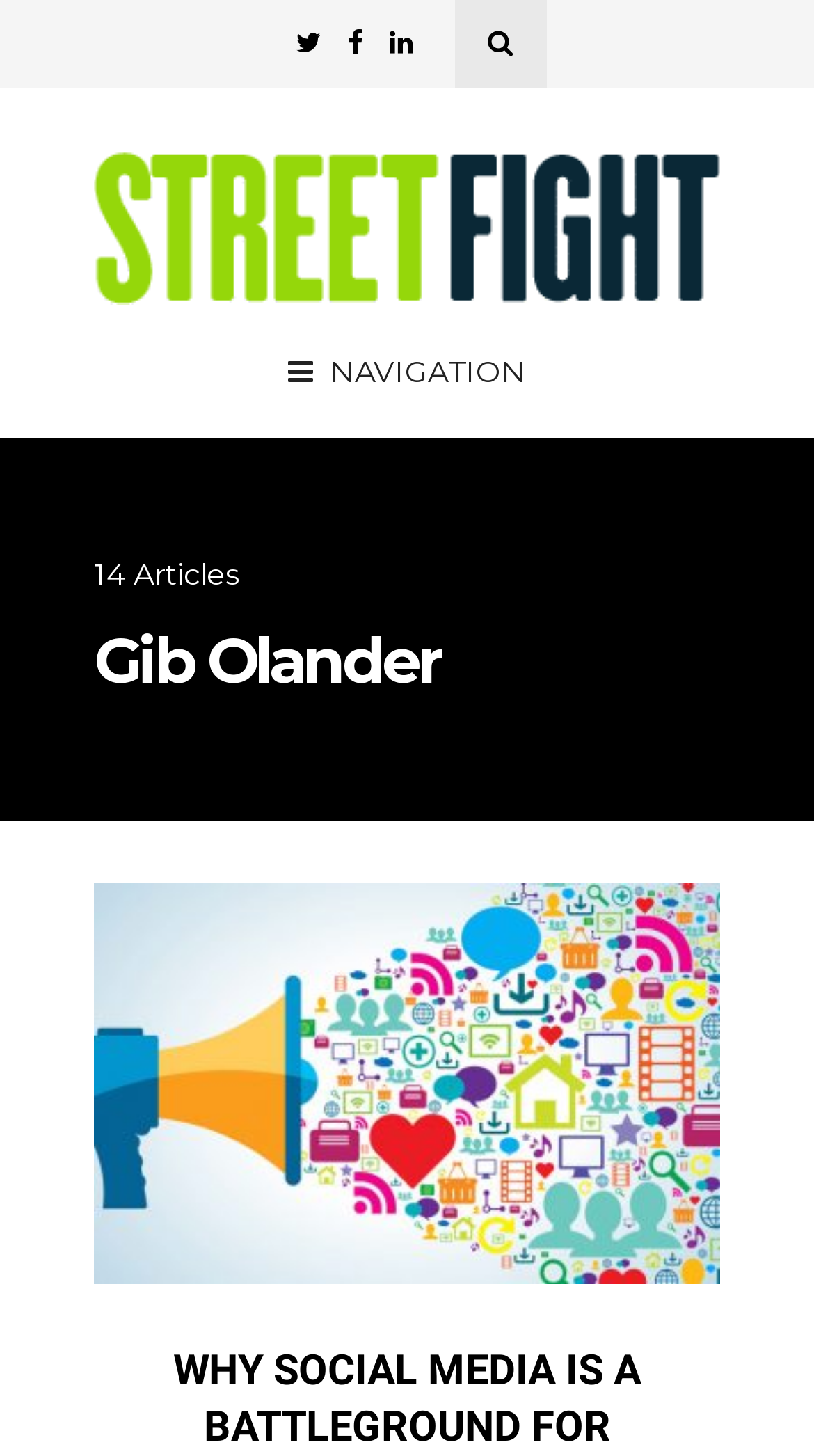Provide your answer in one word or a succinct phrase for the question: 
Are there social media links?

Yes